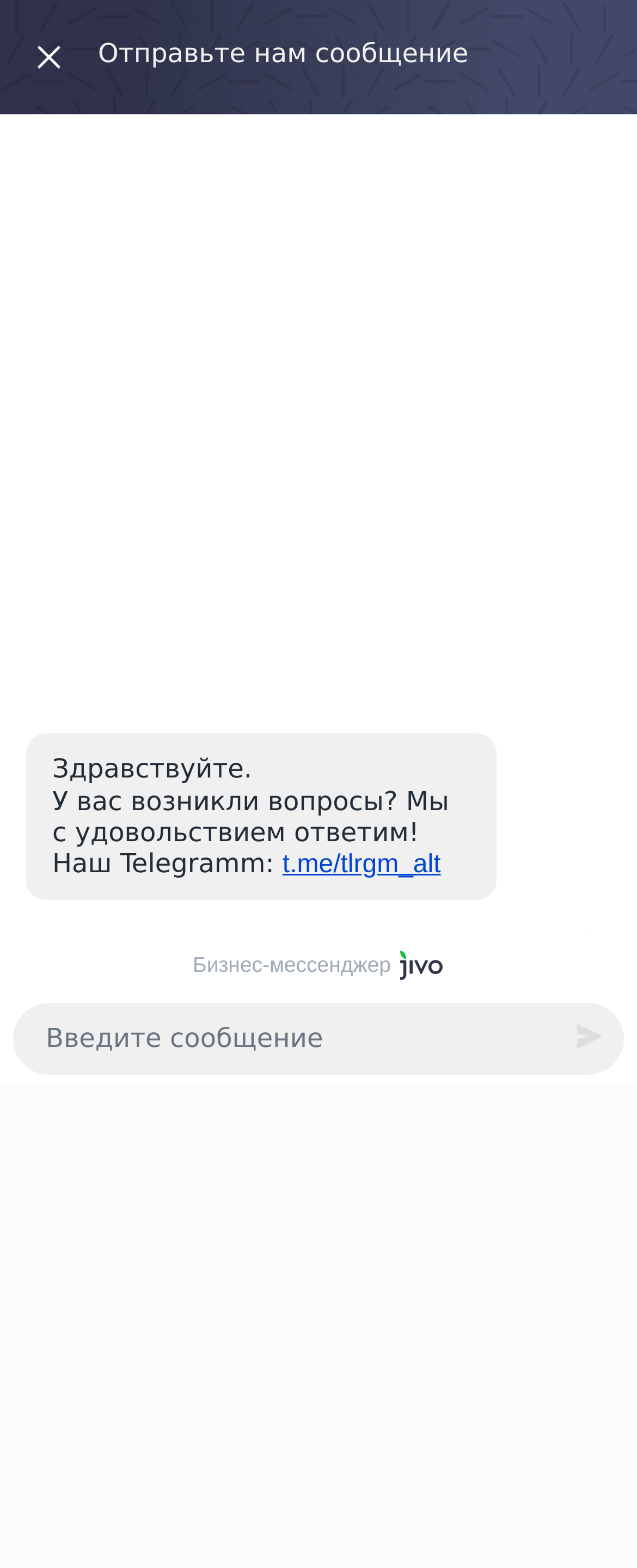Kindly determine the bounding box coordinates for the clickable area to achieve the given instruction: "View December 2023".

None